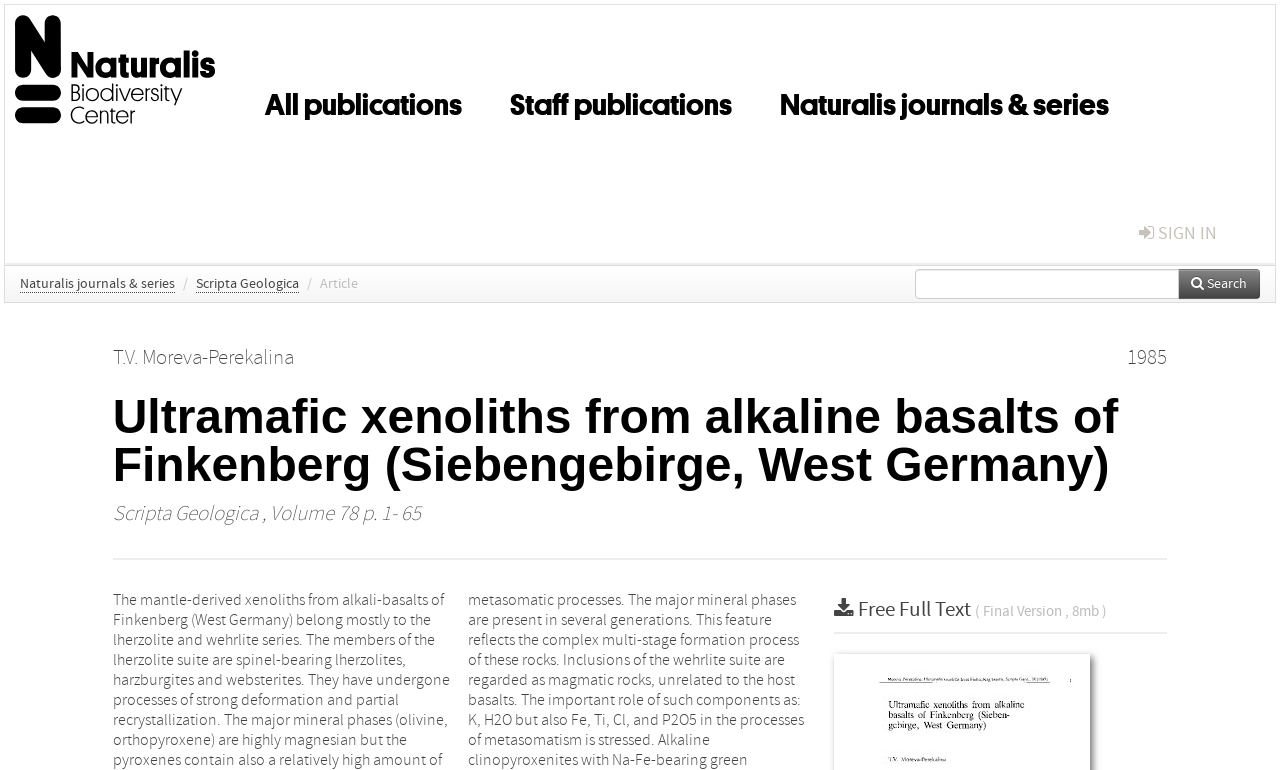Provide the bounding box coordinates of the HTML element described by the text: "parent_node: All publications".

[0.004, 0.006, 0.176, 0.174]